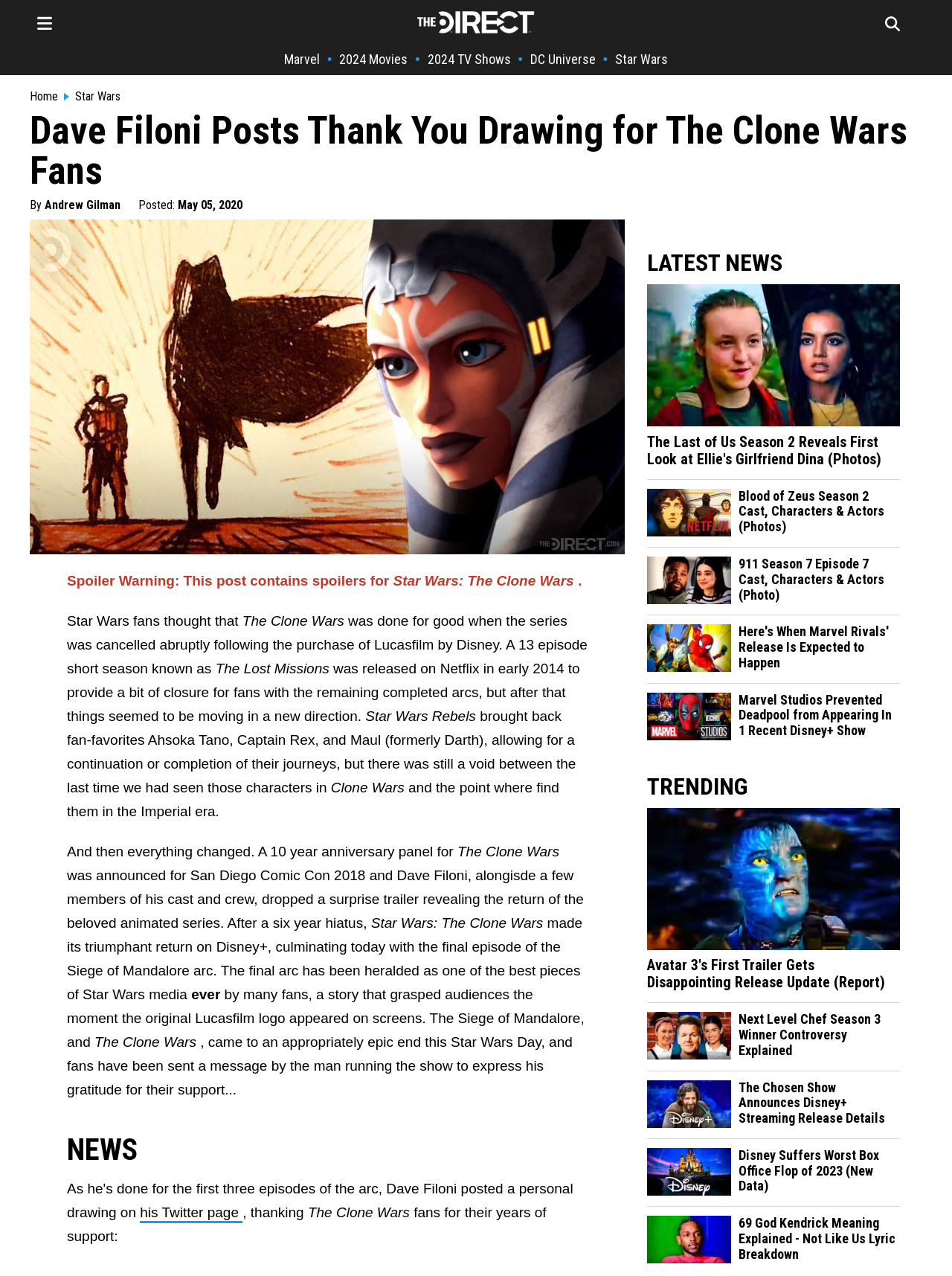Extract the main heading text from the webpage.

Dave Filoni Posts Thank You Drawing for The Clone Wars Fans